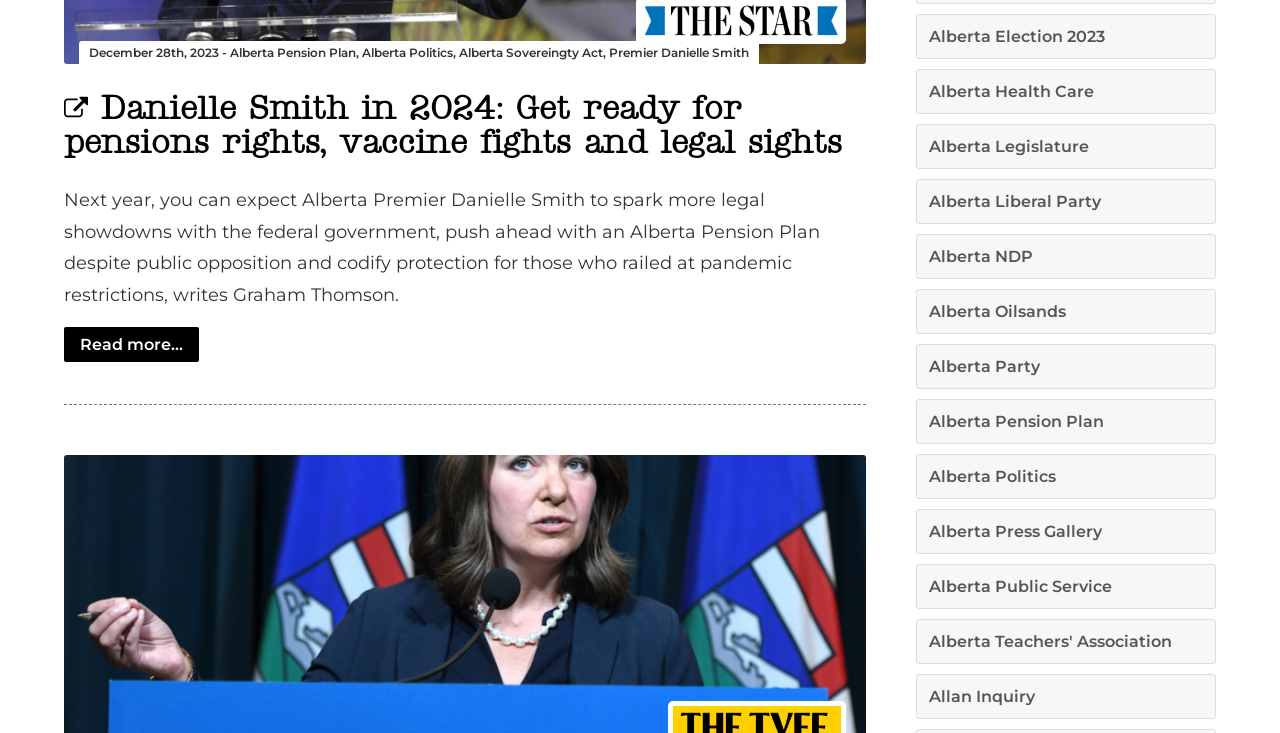Locate the bounding box coordinates for the element described below: "Alberta Liberal Party". The coordinates must be four float values between 0 and 1, formatted as [left, top, right, bottom].

[0.716, 0.244, 0.95, 0.305]